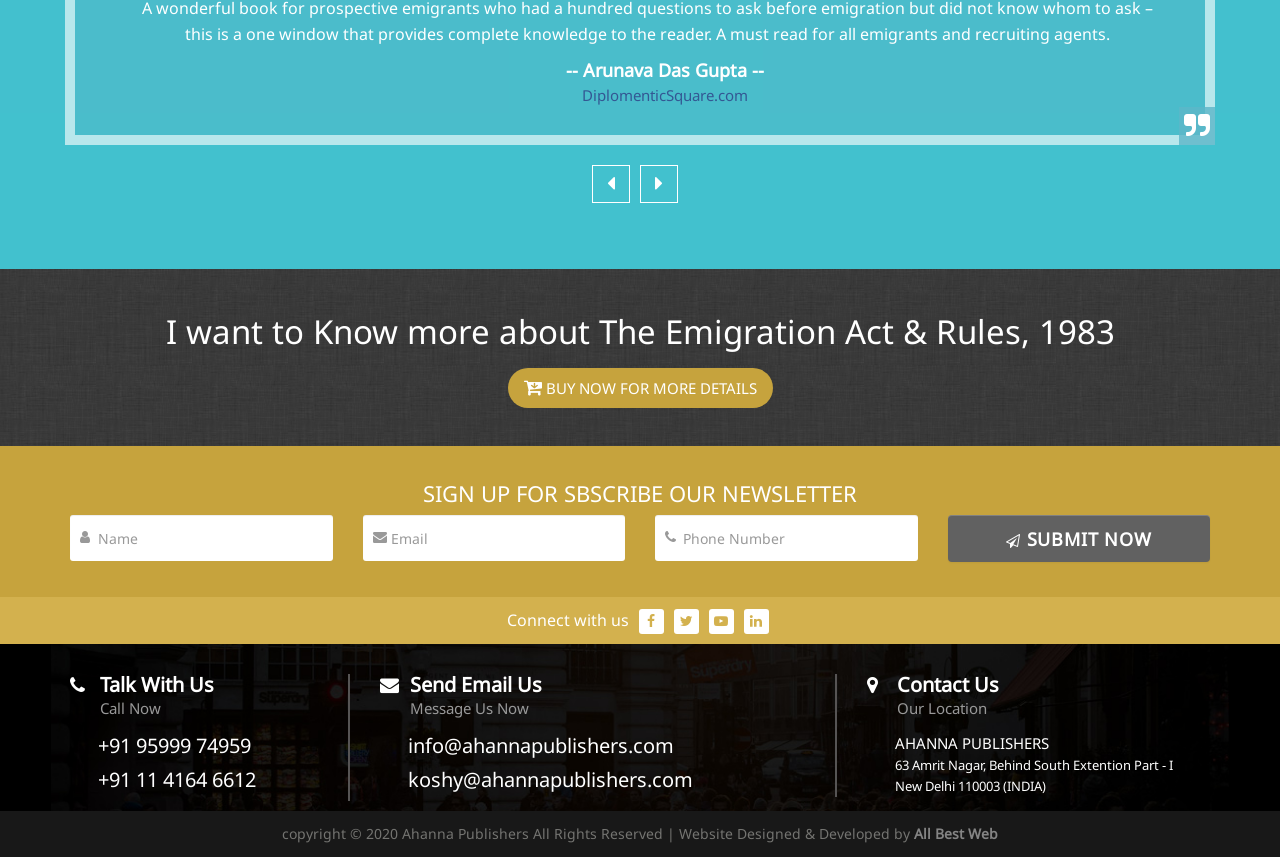Please answer the following question using a single word or phrase: 
What is the phone number to call for talking with the publisher?

+91 95999 74959